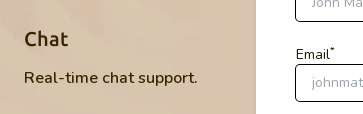What is the tone of the design elements?
Look at the image and answer the question using a single word or phrase.

Modern and user-friendly